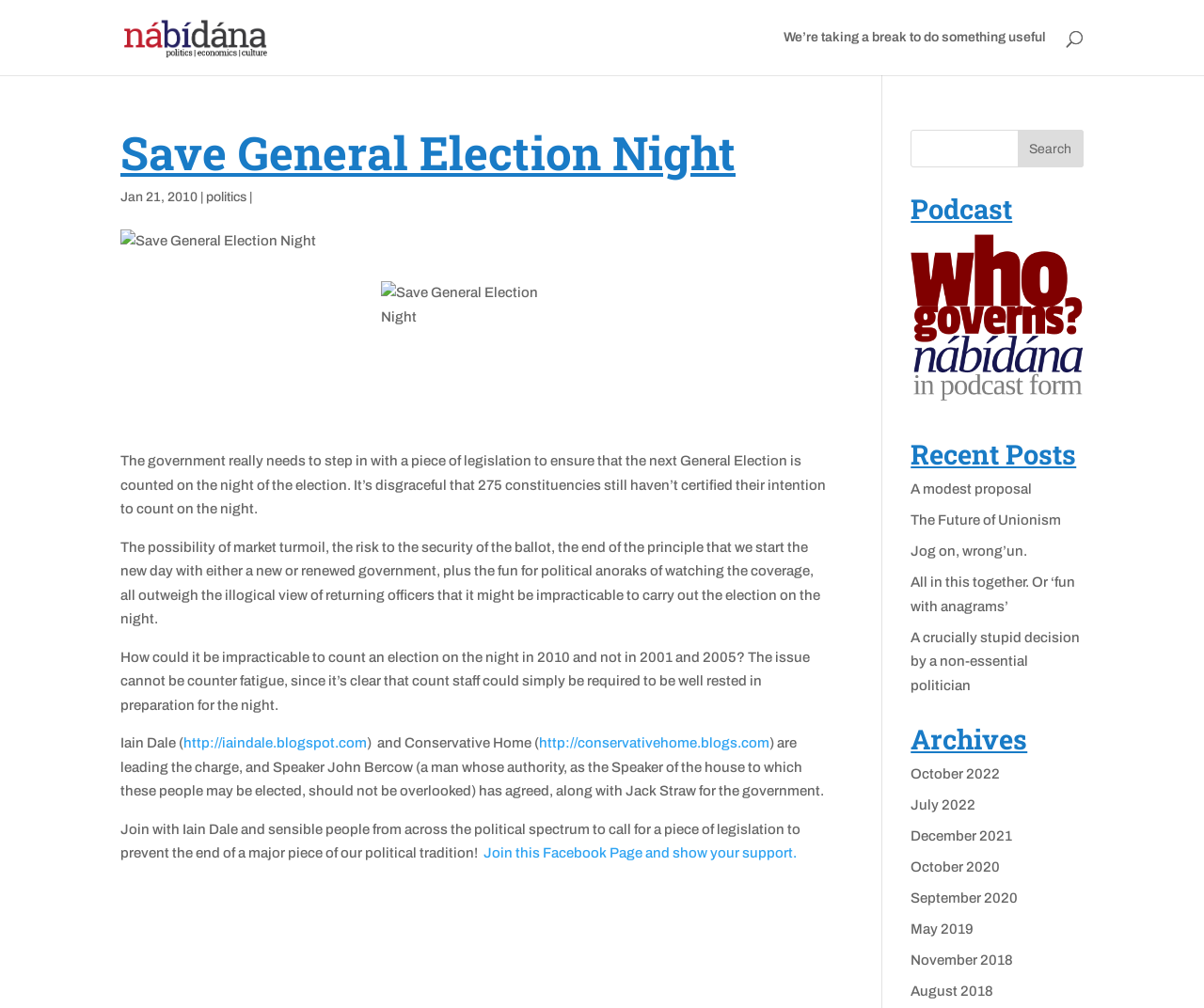Generate the text content of the main heading of the webpage.

Save General Election Night